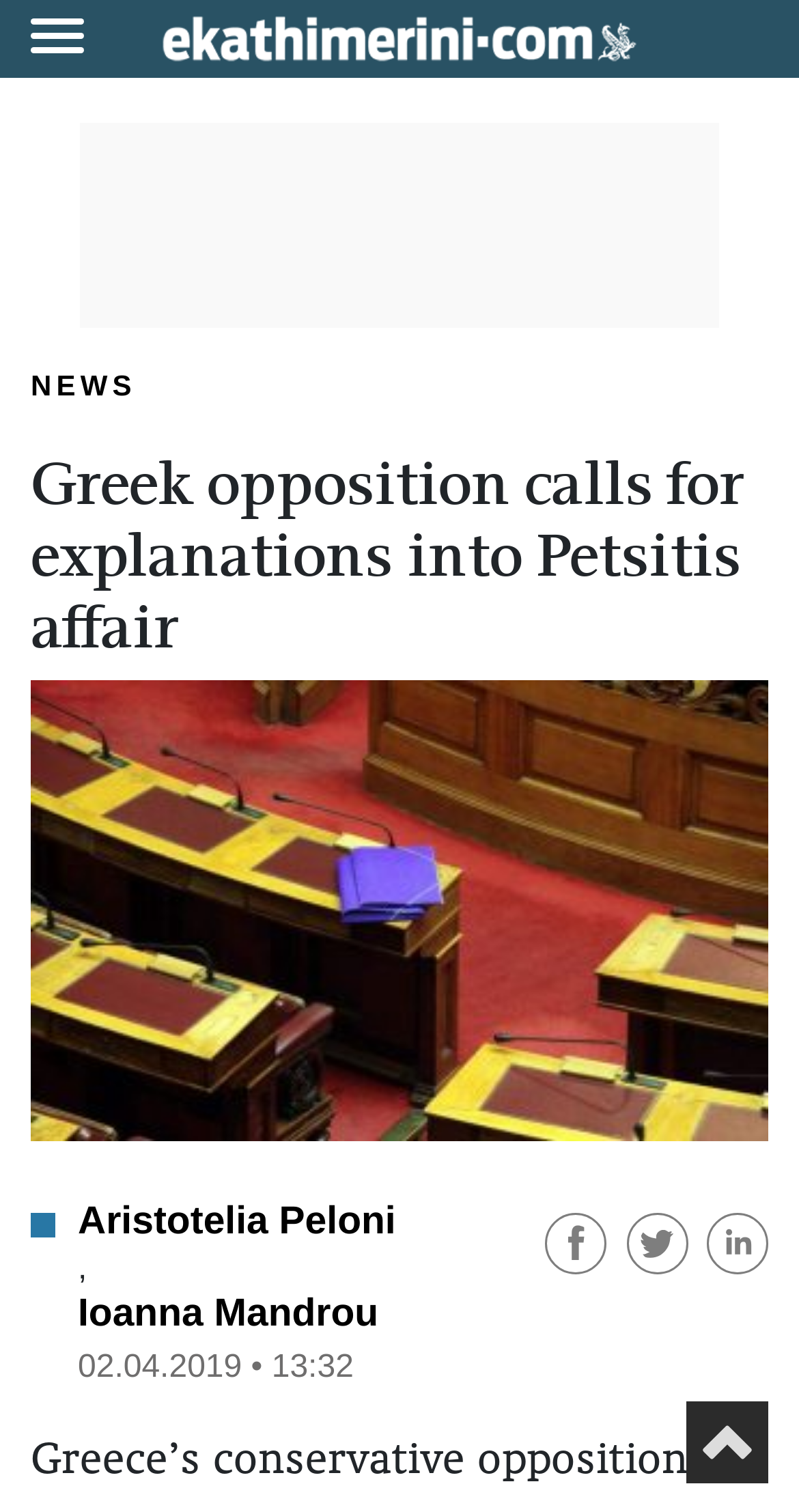Carefully examine the image and provide an in-depth answer to the question: What is the topic of the article?

The topic of the article is the Petsitis affair, which is mentioned in the headline 'Greek opposition calls for explanations into Petsitis affair'.